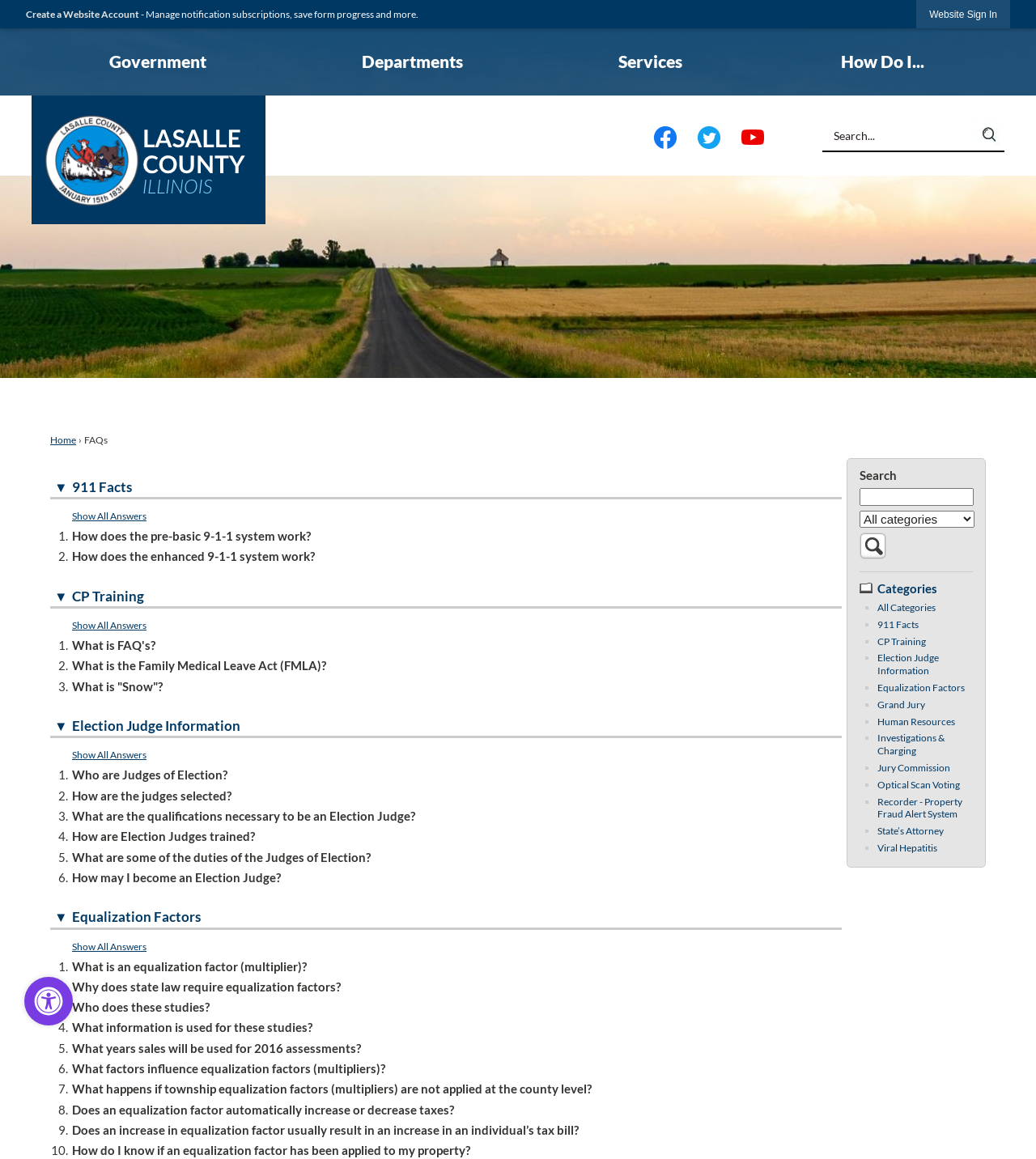Select the bounding box coordinates of the element I need to click to carry out the following instruction: "View FAQs".

[0.081, 0.375, 0.104, 0.385]